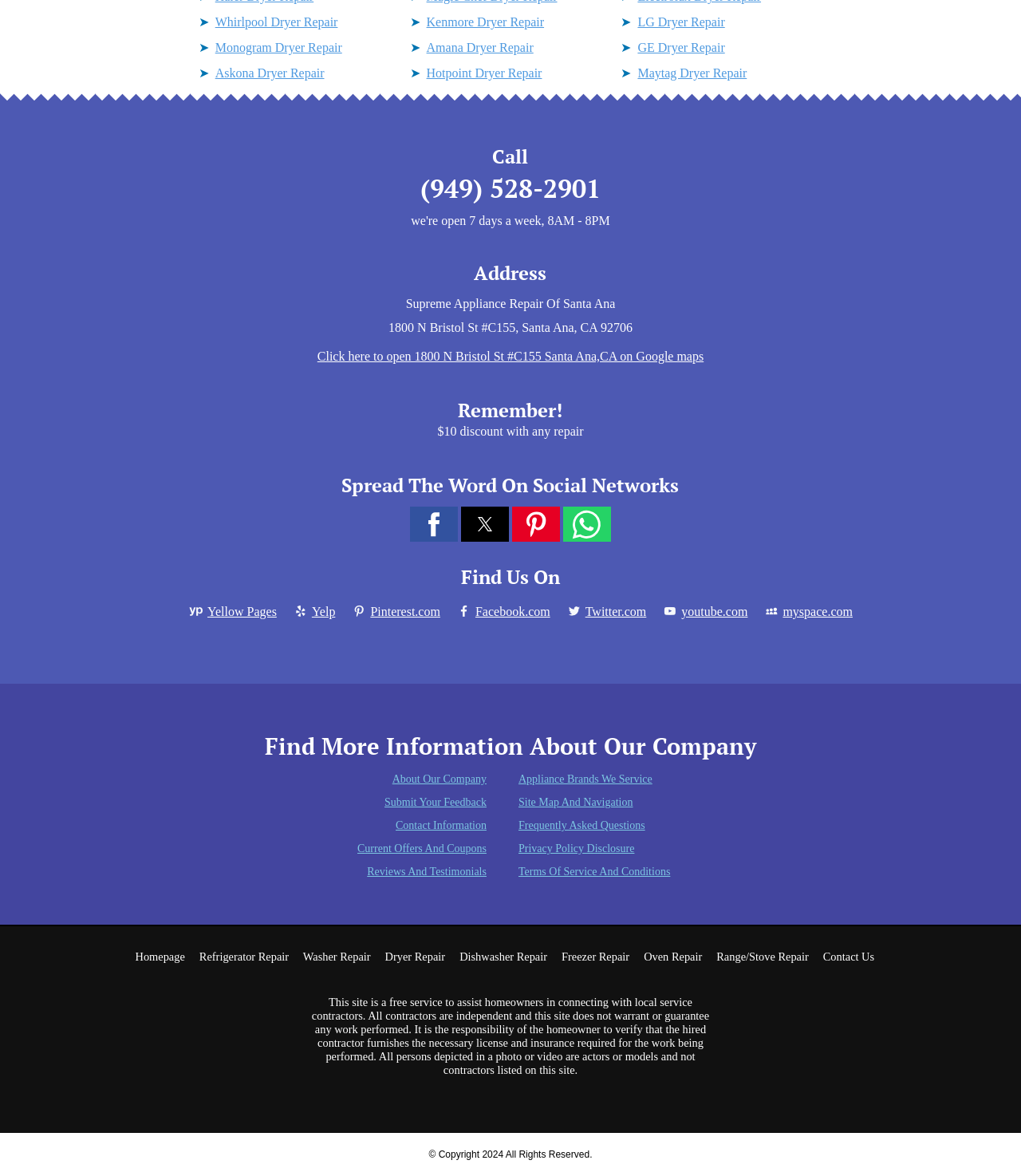What is the phone number to call?
Identify the answer in the screenshot and reply with a single word or phrase.

(949) 528-2901